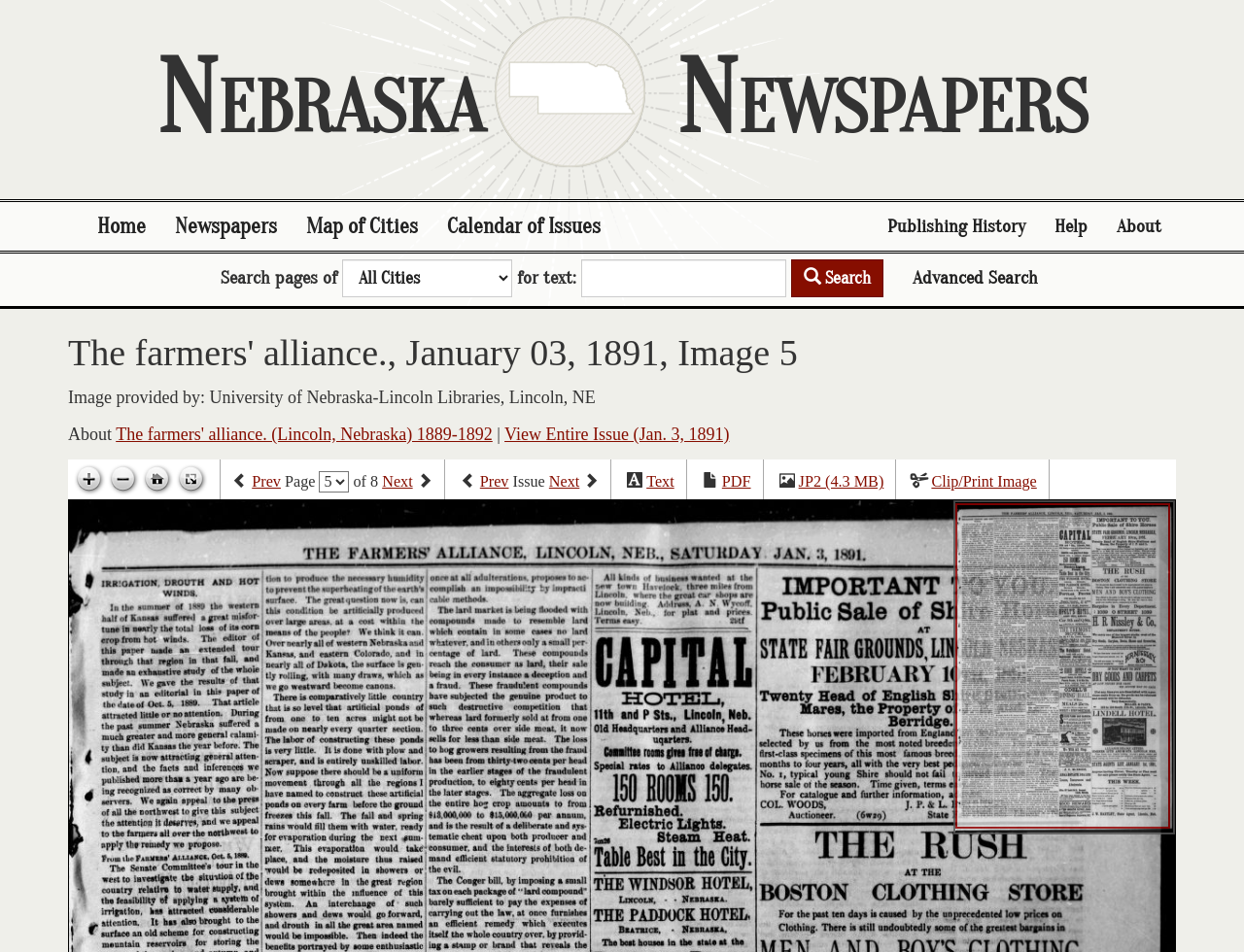Can you find the bounding box coordinates for the element to click on to achieve the instruction: "Search for text"?

[0.467, 0.272, 0.632, 0.312]